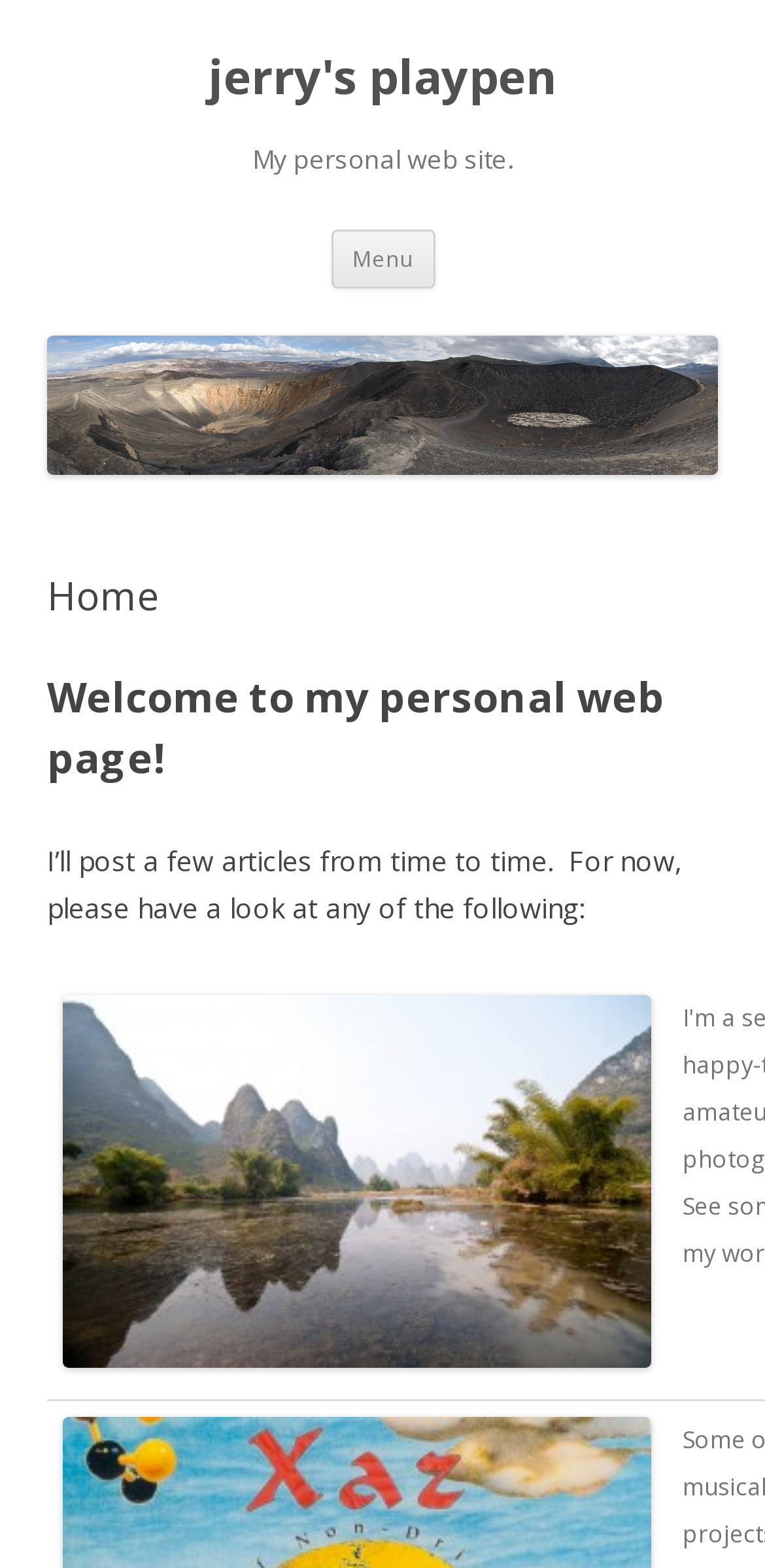Respond to the question below with a concise word or phrase:
How many links are there on the page?

4